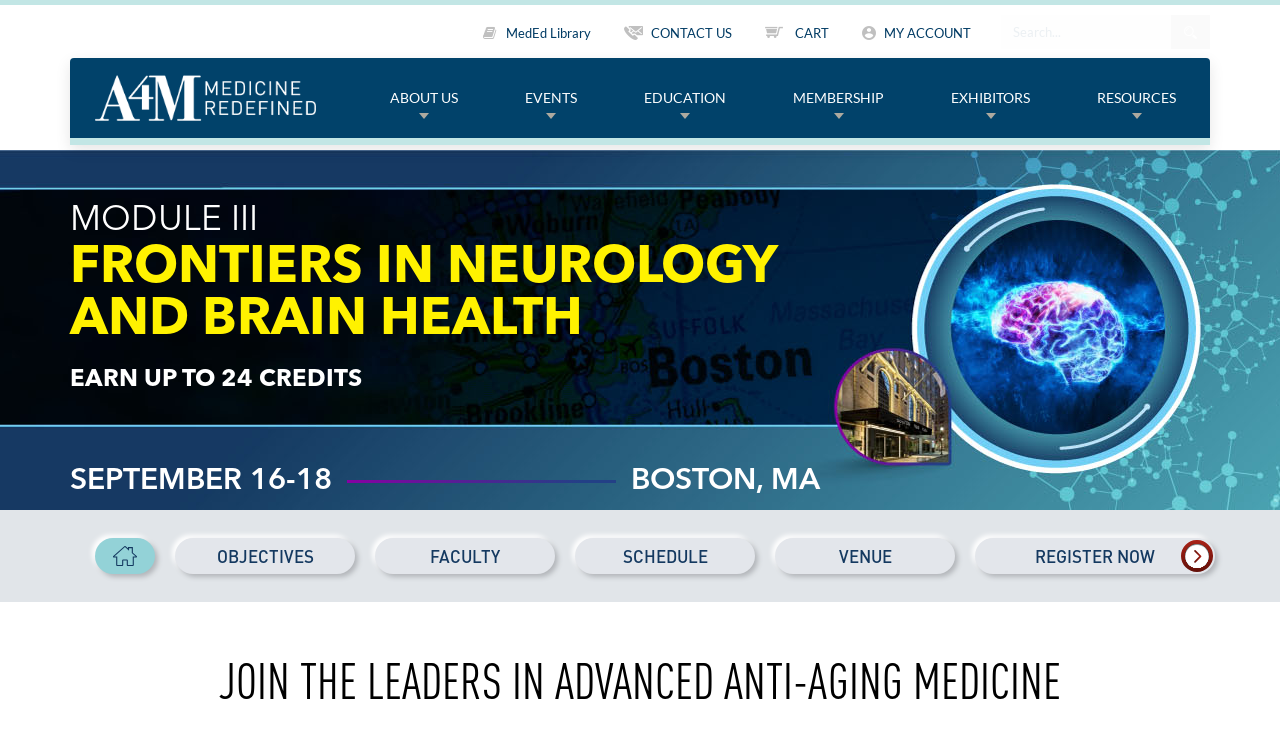Identify the bounding box coordinates of the region that needs to be clicked to carry out this instruction: "search for something". Provide these coordinates as four float numbers ranging from 0 to 1, i.e., [left, top, right, bottom].

[0.782, 0.02, 0.945, 0.066]